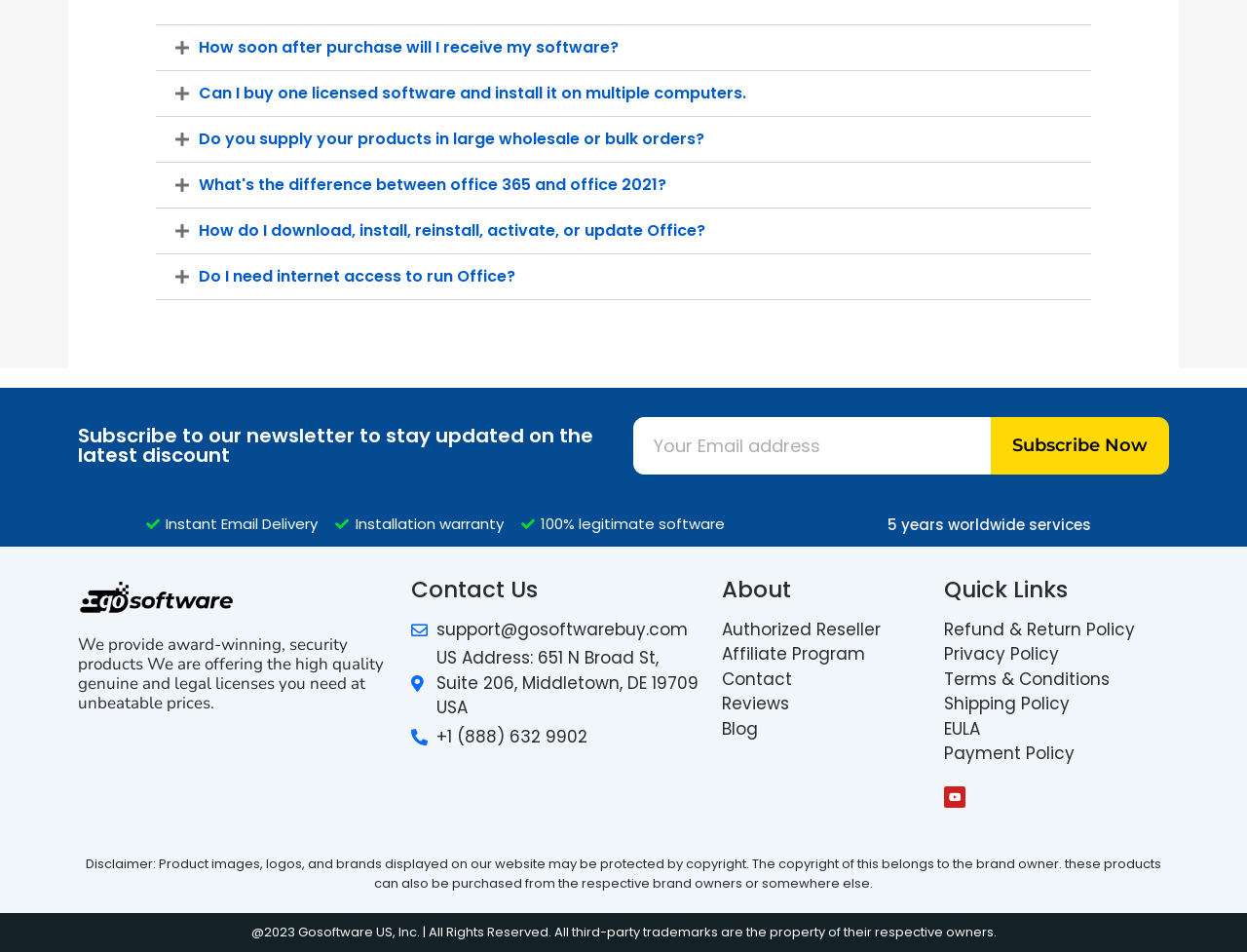What is the warranty offered by the website?
Please answer the question with a single word or phrase, referencing the image.

Installation warranty